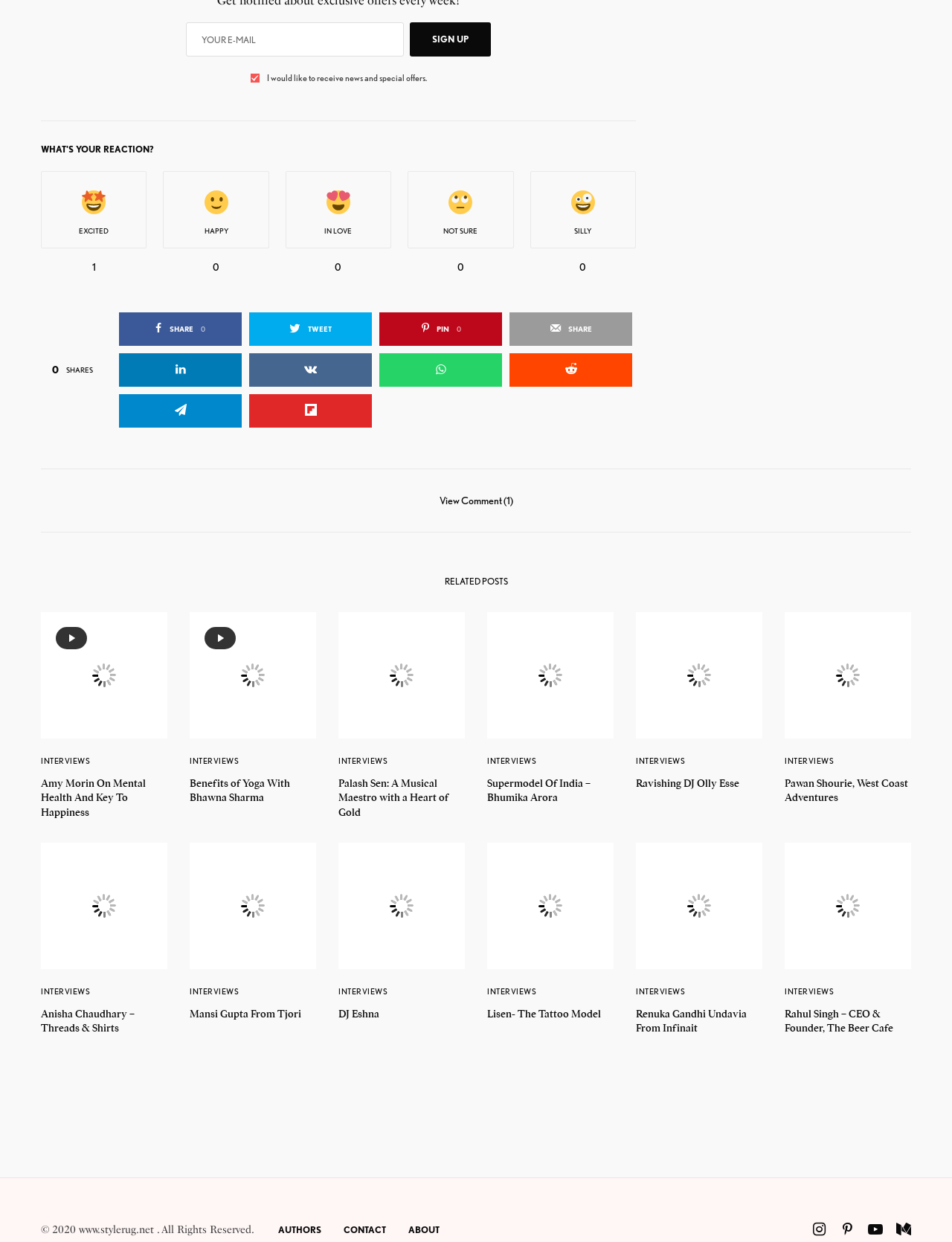How many reaction options are available?
Ensure your answer is thorough and detailed.

There are 6 reaction options available, namely 'EXCITED', 'HAPPY', 'IN LOVE', 'NOT SURE', 'SILLY', and an empty option.